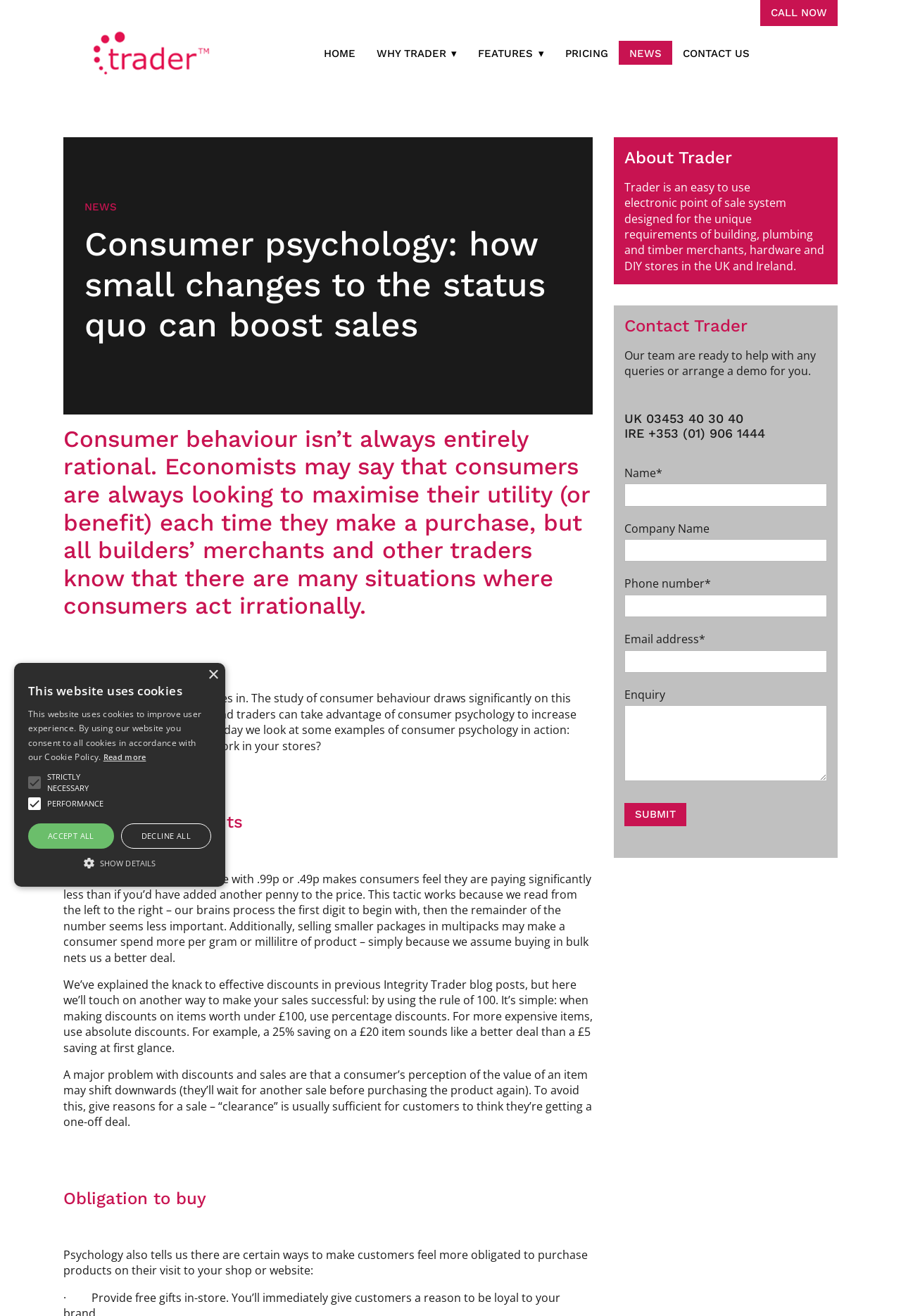Use a single word or phrase to answer the question:
What is the contact phone number for the UK?

03453 40 30 40